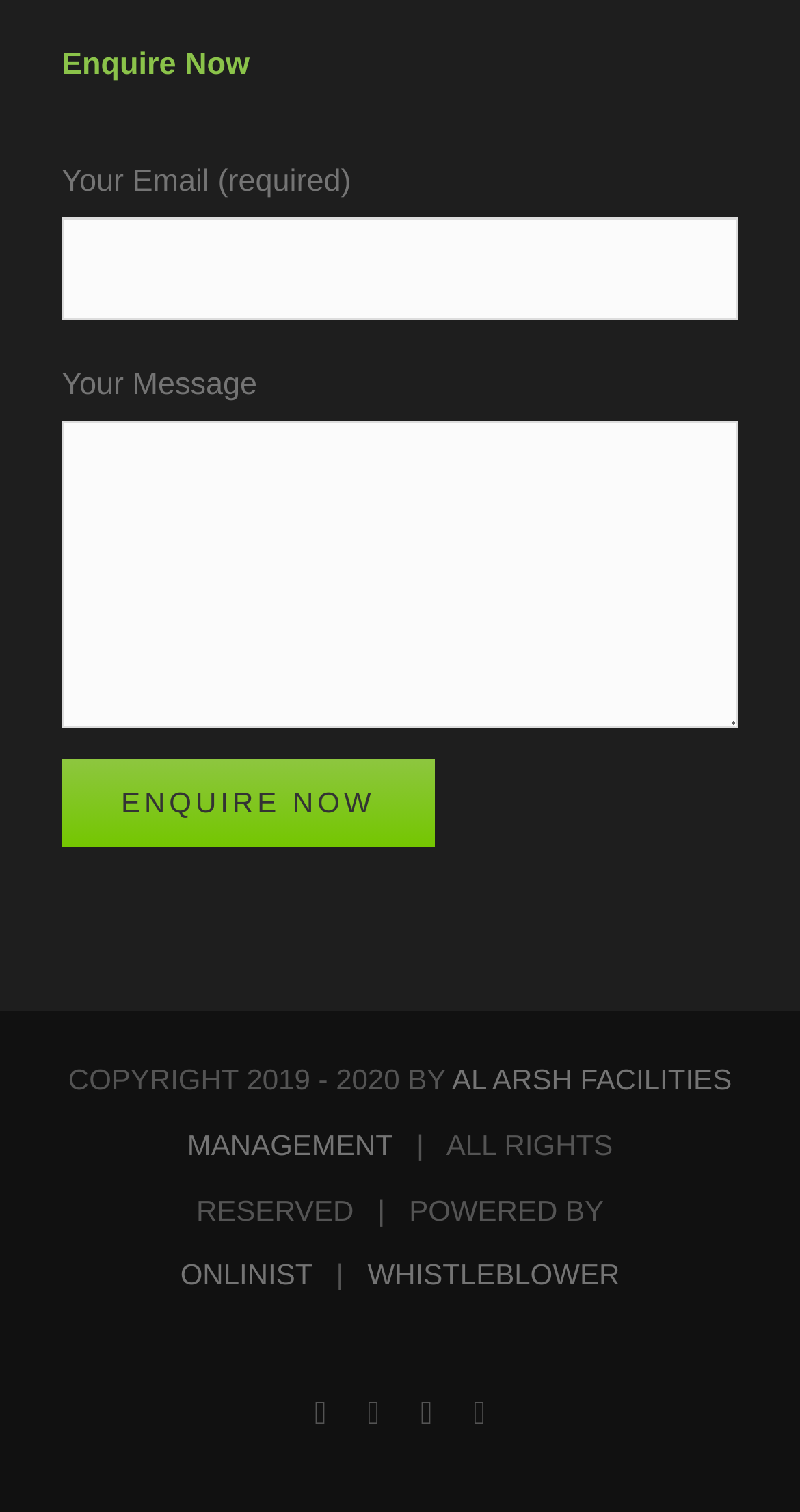Extract the bounding box coordinates for the UI element described as: "ONLINIST".

[0.225, 0.832, 0.39, 0.854]